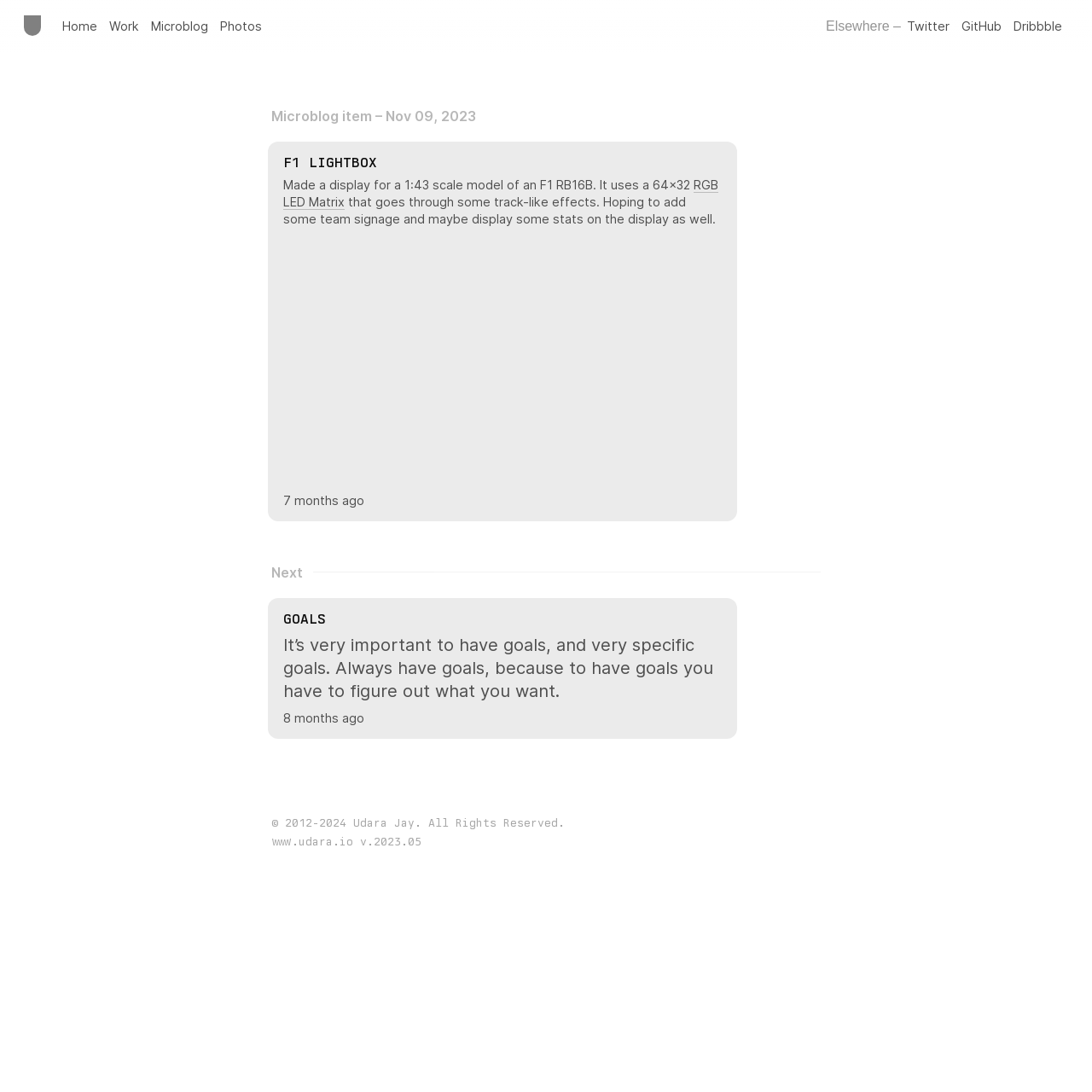Please specify the bounding box coordinates of the region to click in order to perform the following instruction: "view work".

[0.094, 0.013, 0.134, 0.035]